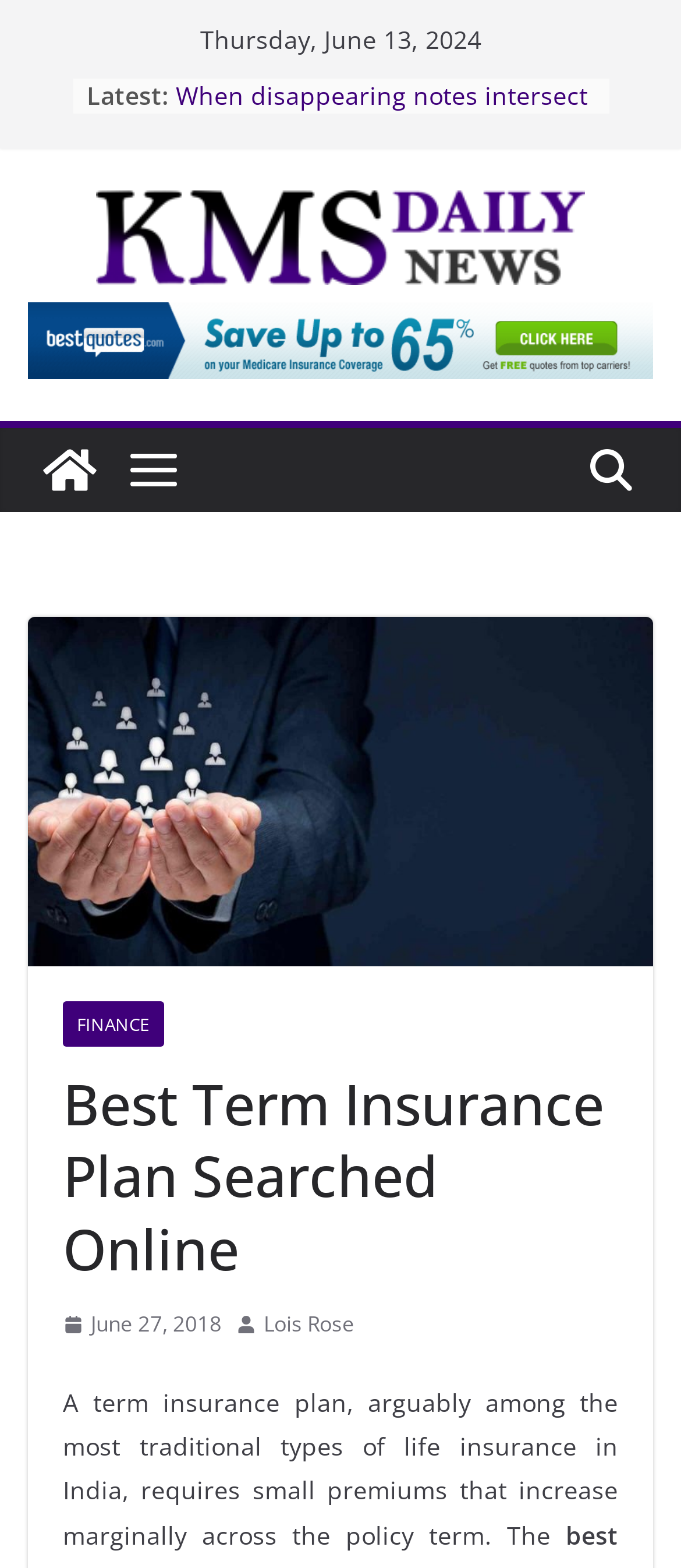Show the bounding box coordinates for the element that needs to be clicked to execute the following instruction: "Click on the 'KMS Daily News' link". Provide the coordinates in the form of four float numbers between 0 and 1, i.e., [left, top, right, bottom].

[0.141, 0.122, 0.859, 0.182]